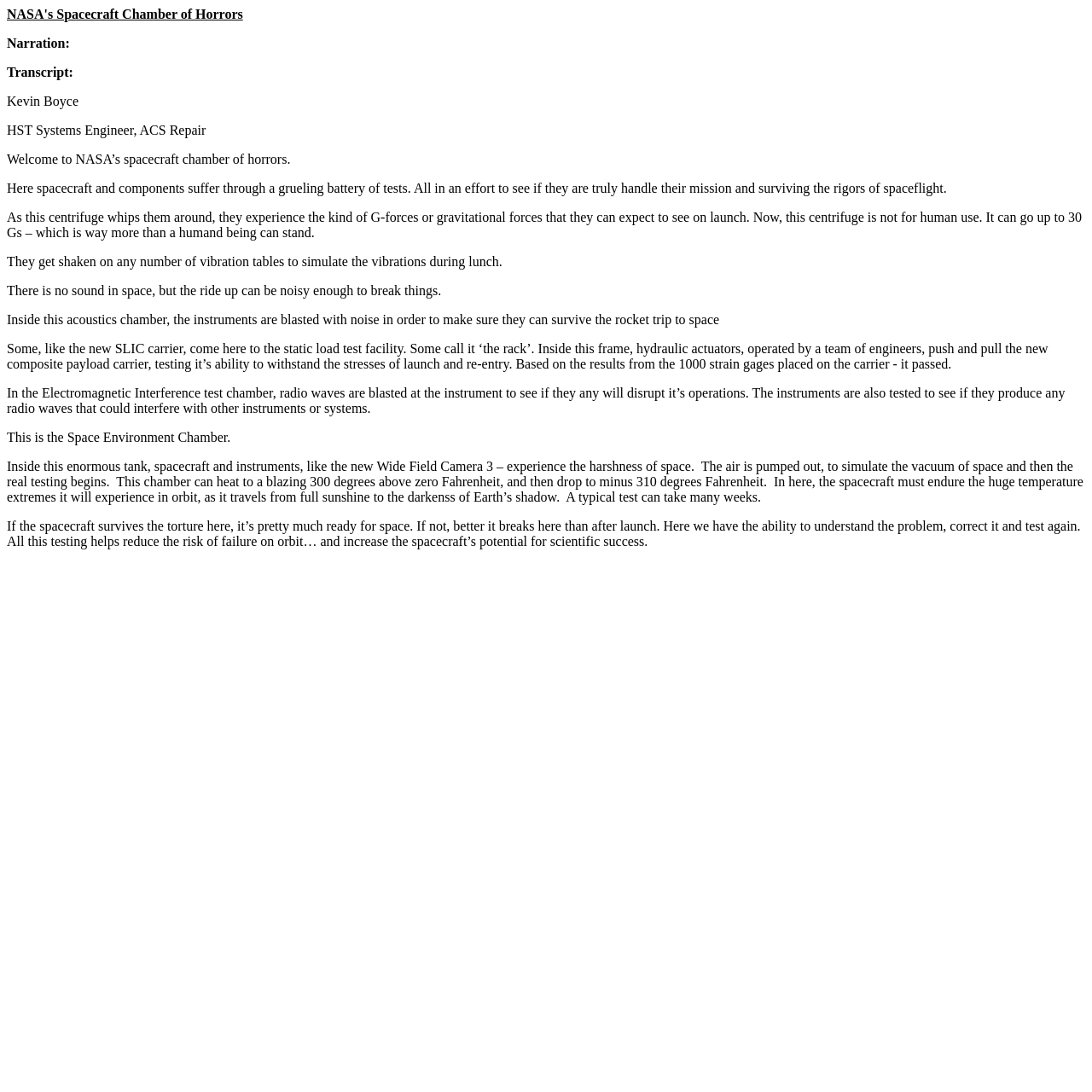What is the acoustics chamber used for?
Based on the image, answer the question in a detailed manner.

The acoustics chamber is used to test instruments to see if they can survive the noise of the rocket trip to space. This is done by blasting the instruments with noise to ensure they can operate properly in the noisy environment of launch.